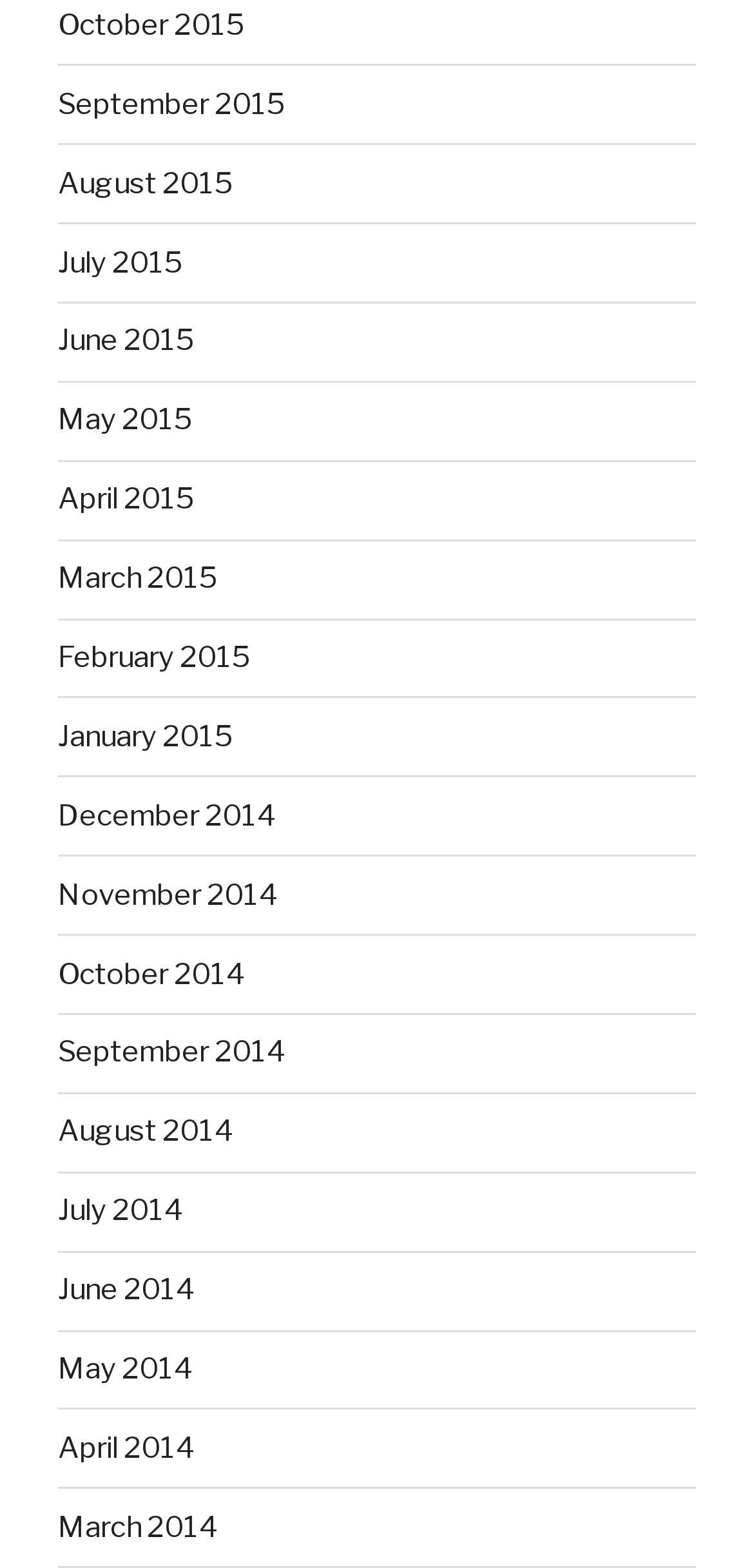What is the earliest month listed?
Use the information from the image to give a detailed answer to the question.

I looked at the links on the webpage and found that the earliest month listed is January 2014, which is the 12th link from the top.